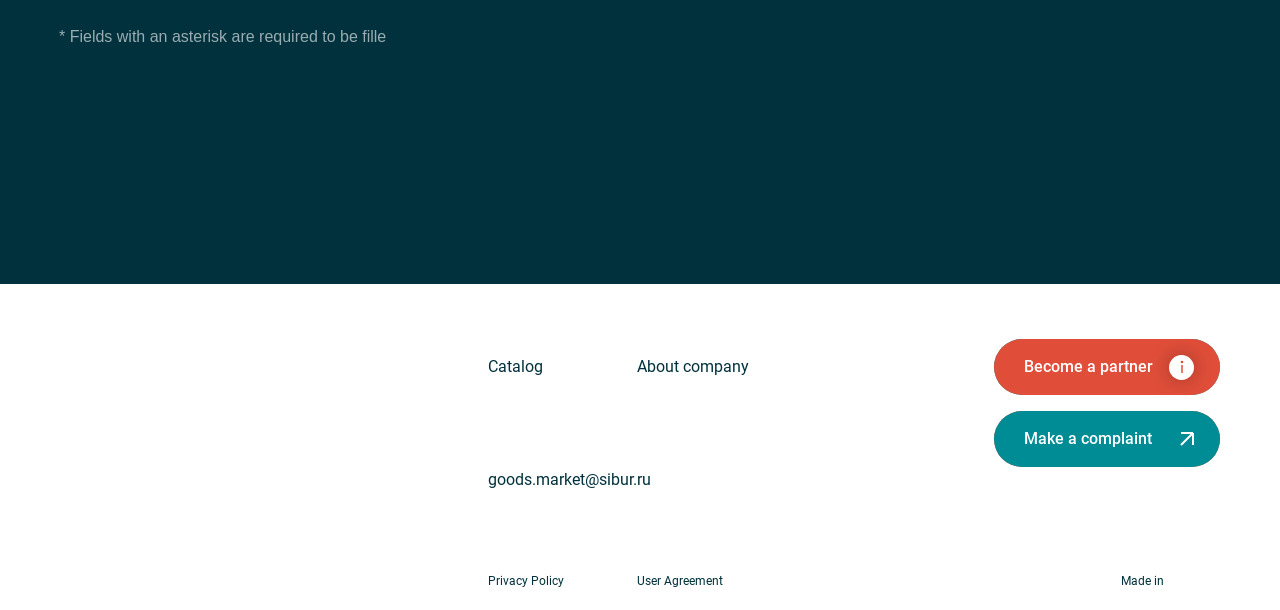Please identify the bounding box coordinates for the region that you need to click to follow this instruction: "View the User Agreement".

[0.498, 0.925, 0.583, 0.98]